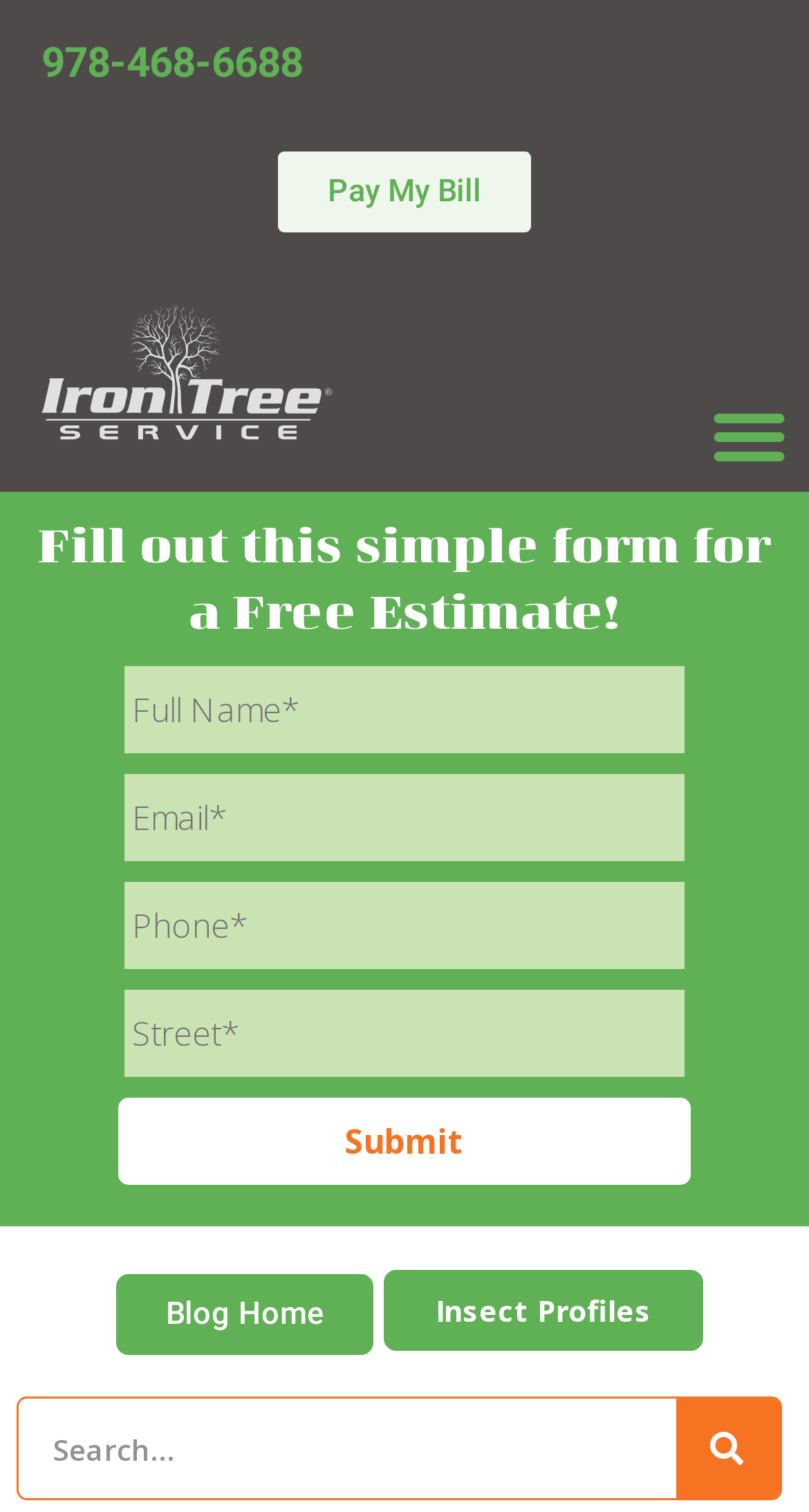Specify the bounding box coordinates of the area to click in order to execute this command: 'Contact the store'. The coordinates should consist of four float numbers ranging from 0 to 1, and should be formatted as [left, top, right, bottom].

None